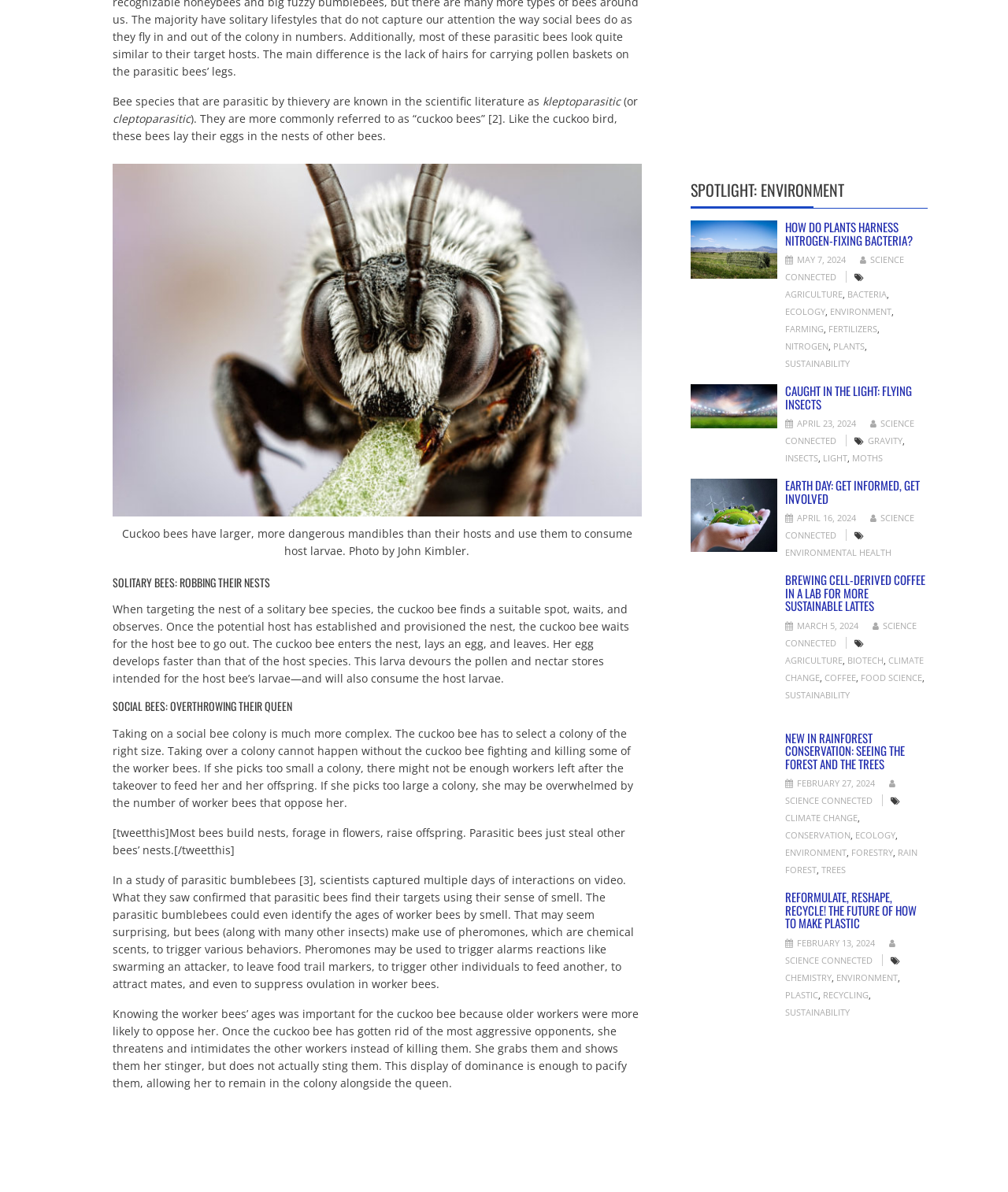What is the topic of the first article?
Answer with a single word or short phrase according to what you see in the image.

Parasitic bees